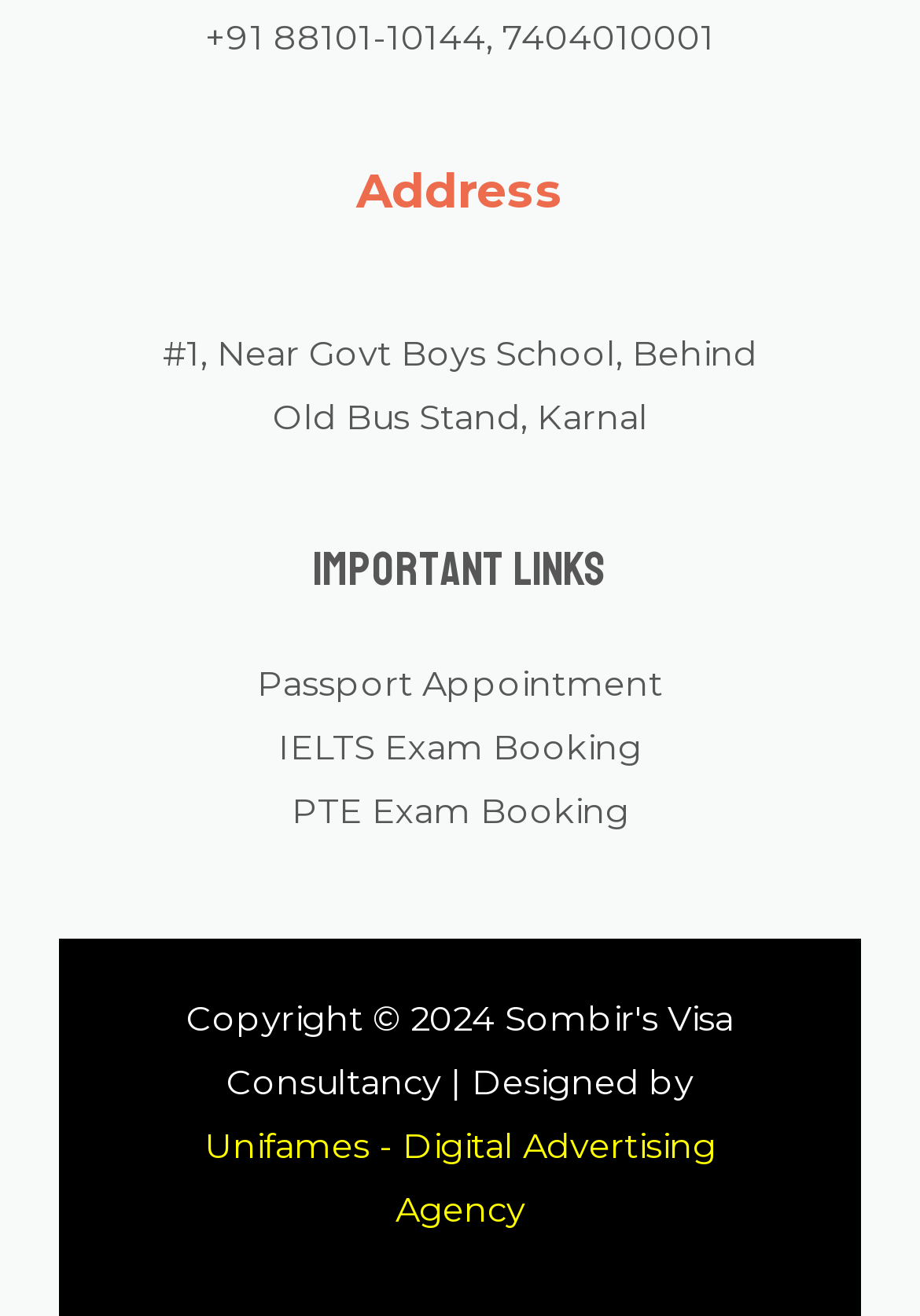What is the phone number provided?
Observe the image and answer the question with a one-word or short phrase response.

+91 88101-10144, 7404010001